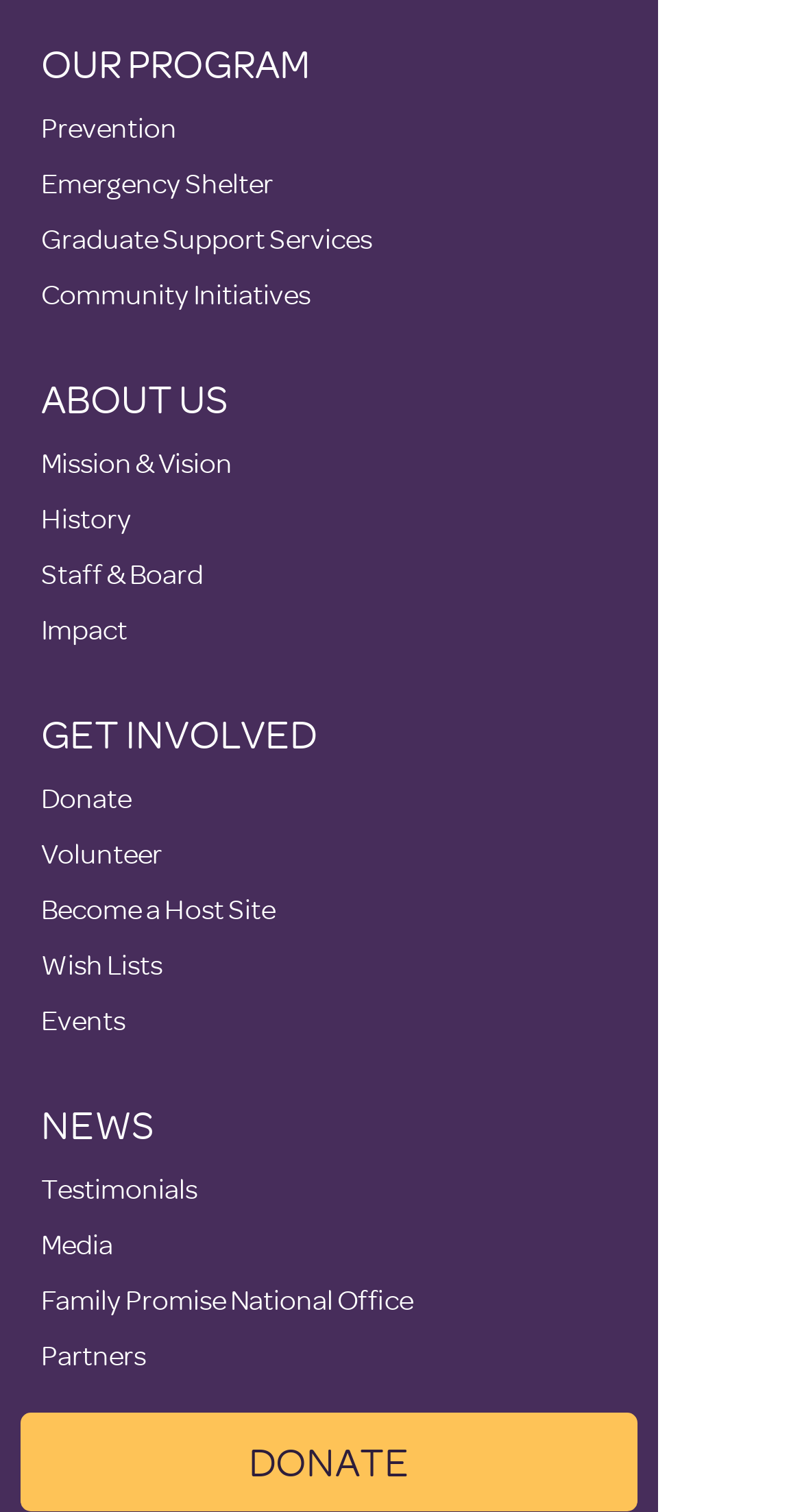Determine the bounding box coordinates of the clickable region to follow the instruction: "Click on OUR PROGRAM".

[0.051, 0.024, 0.387, 0.058]